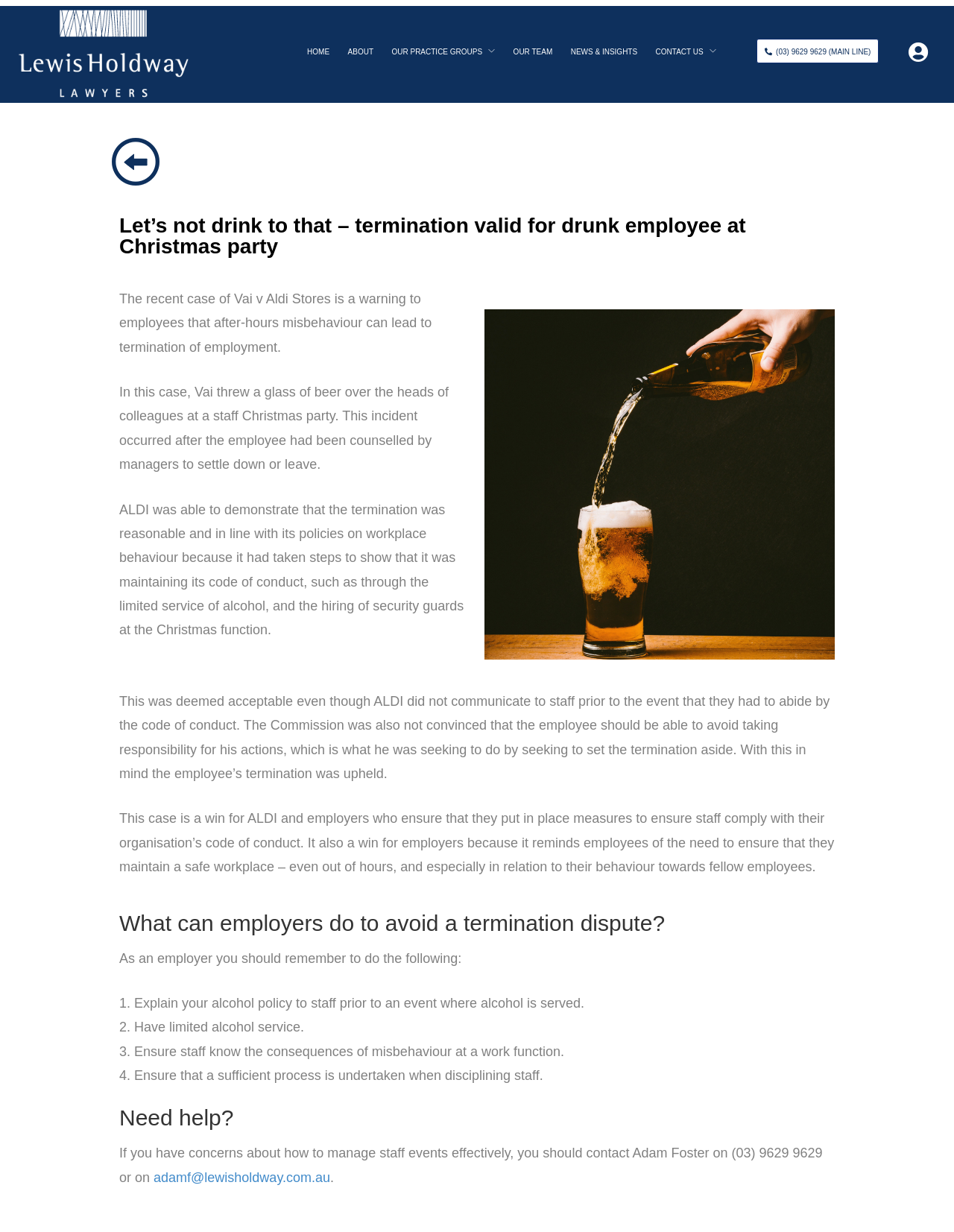Please indicate the bounding box coordinates of the element's region to be clicked to achieve the instruction: "Contact us using phone number". Provide the coordinates as four float numbers between 0 and 1, i.e., [left, top, right, bottom].

[0.793, 0.027, 0.921, 0.047]